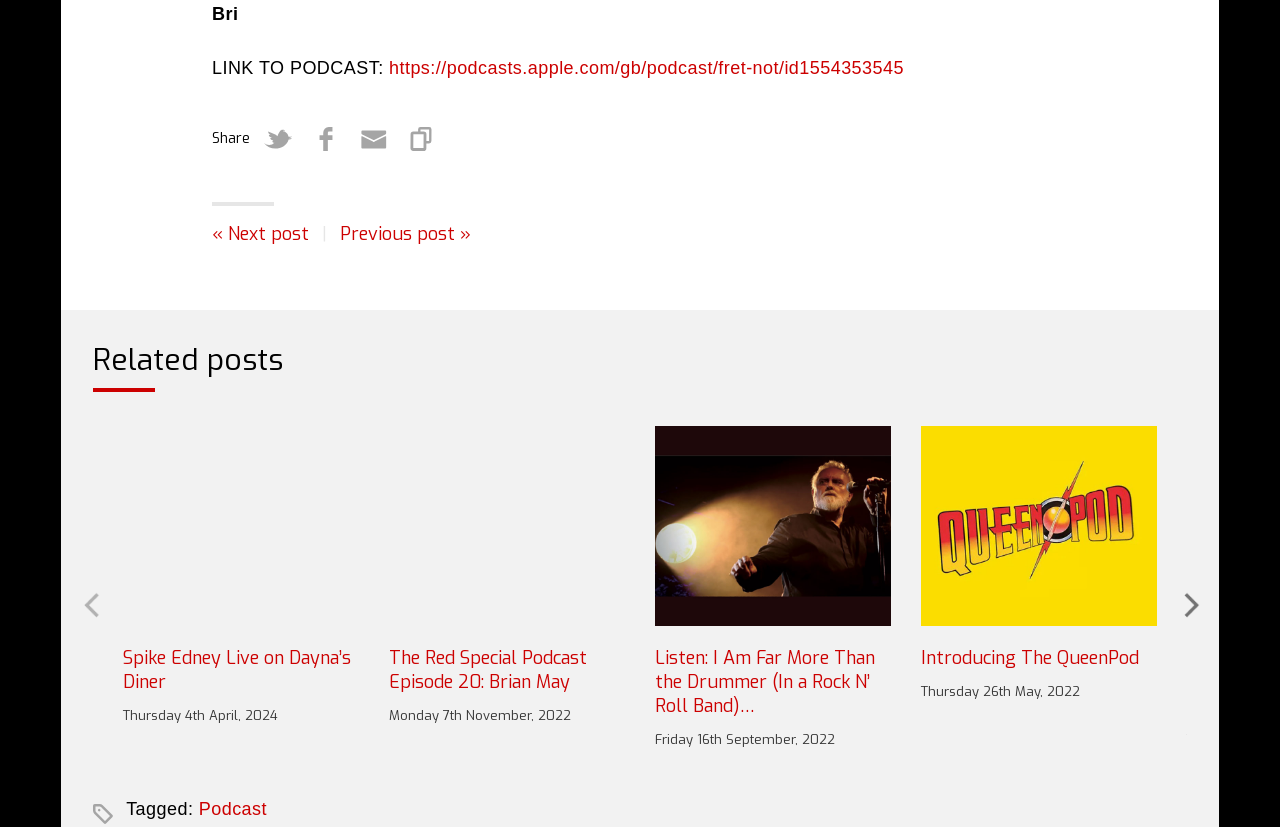Use a single word or phrase to respond to the question:
What is the date of the second related post?

Monday 7th November, 2022